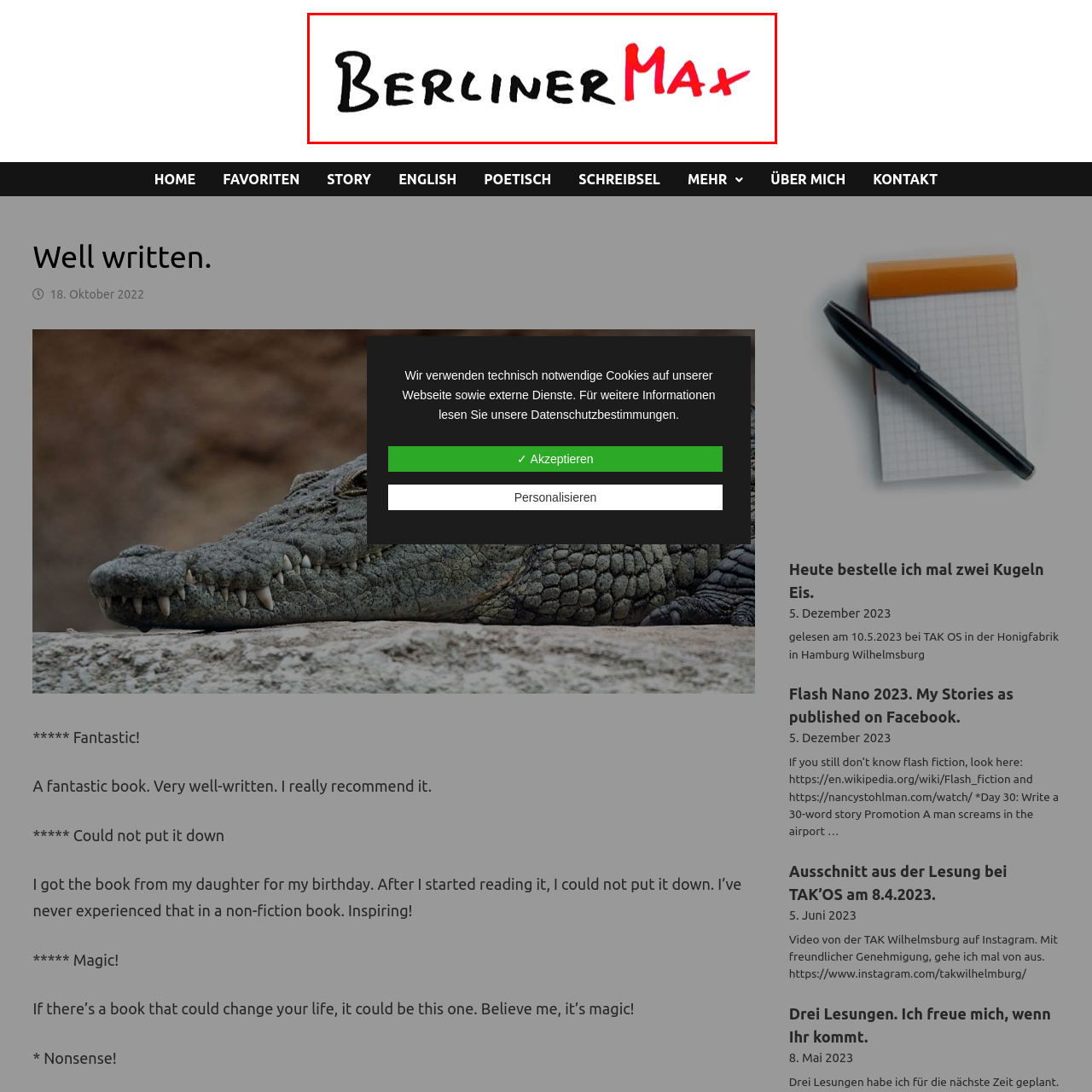What type of content does the blog likely focus on?
Pay attention to the segment of the image within the red bounding box and offer a detailed answer to the question.

The caption suggests that the blog focuses on literary content and personal reflections, as the logo design conveys a creative and engaging identity, hinting at the blog's focus on storytelling, reviews, and thoughtful observations from the author's perspective.